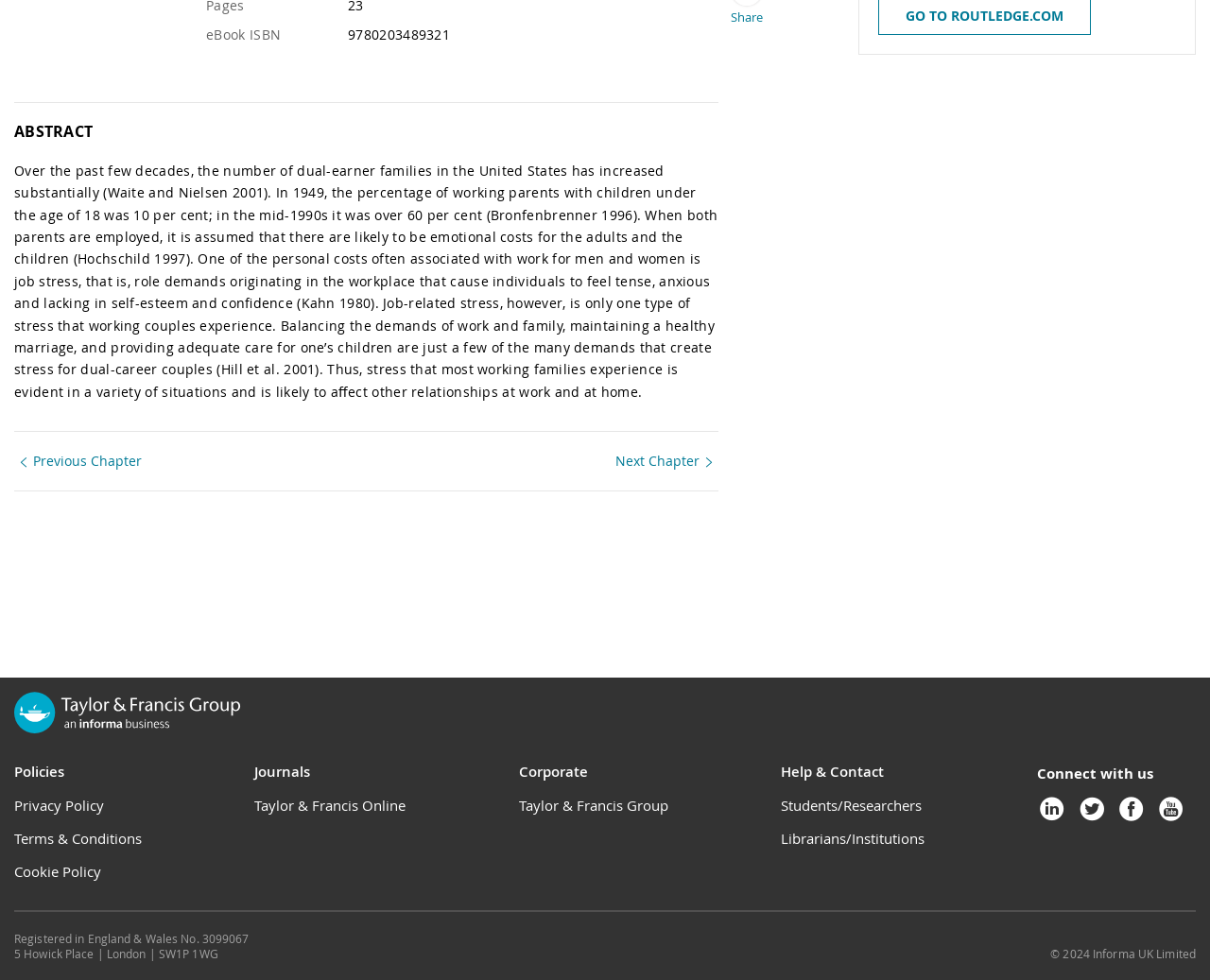Provide the bounding box coordinates, formatted as (top-left x, top-left y, bottom-right x, bottom-right y), with all values being floating point numbers between 0 and 1. Identify the bounding box of the UI element that matches the description: Taylor & Francis Online

[0.21, 0.812, 0.335, 0.831]